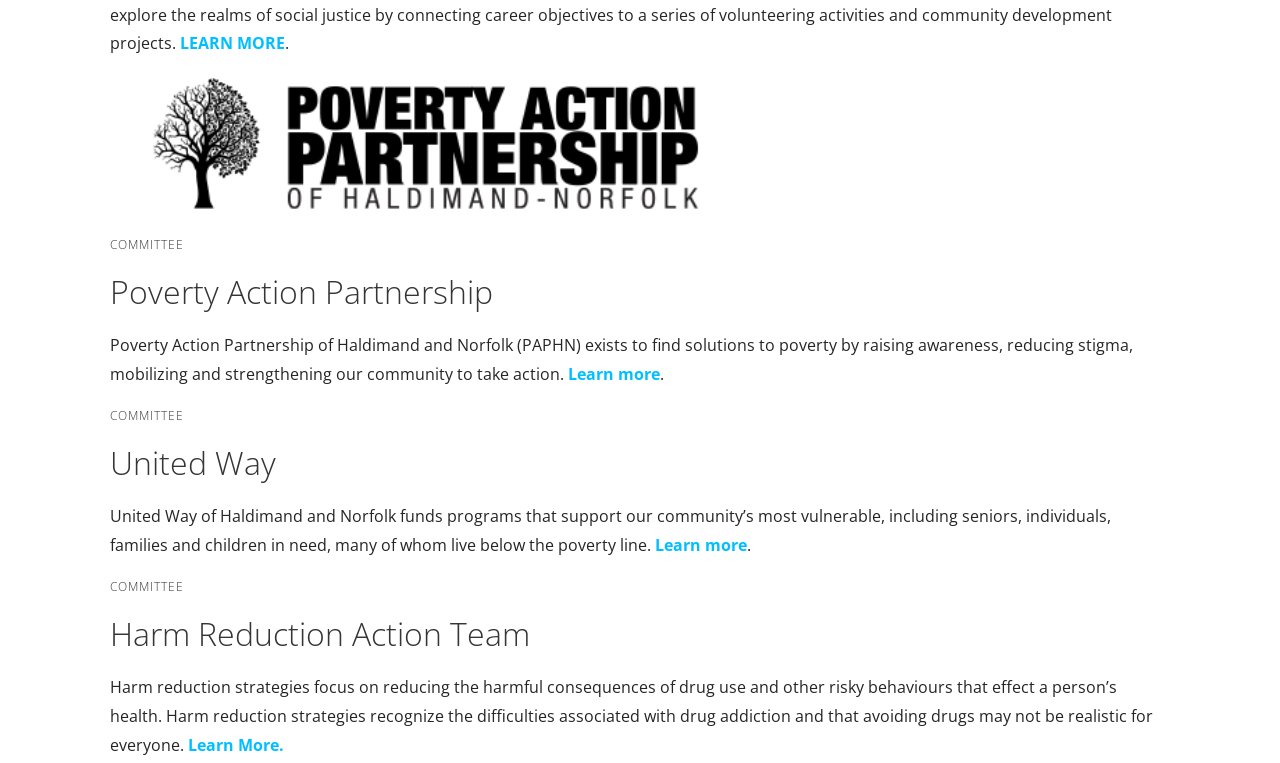What is the purpose of the United Way?
Please use the visual content to give a single word or phrase answer.

Funding programs for vulnerable communities